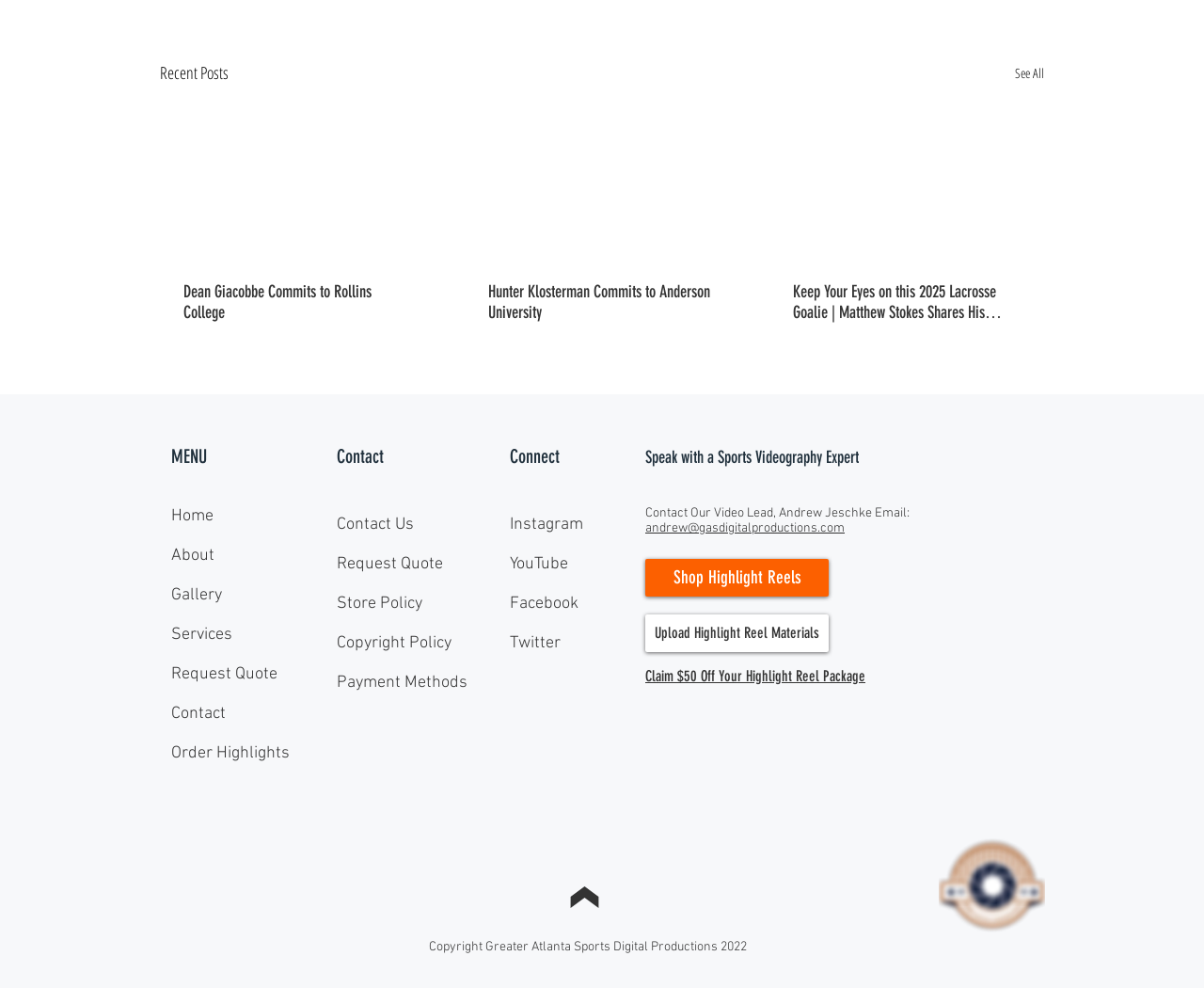Please locate the bounding box coordinates of the element that should be clicked to achieve the given instruction: "Contact us".

[0.28, 0.518, 0.344, 0.54]